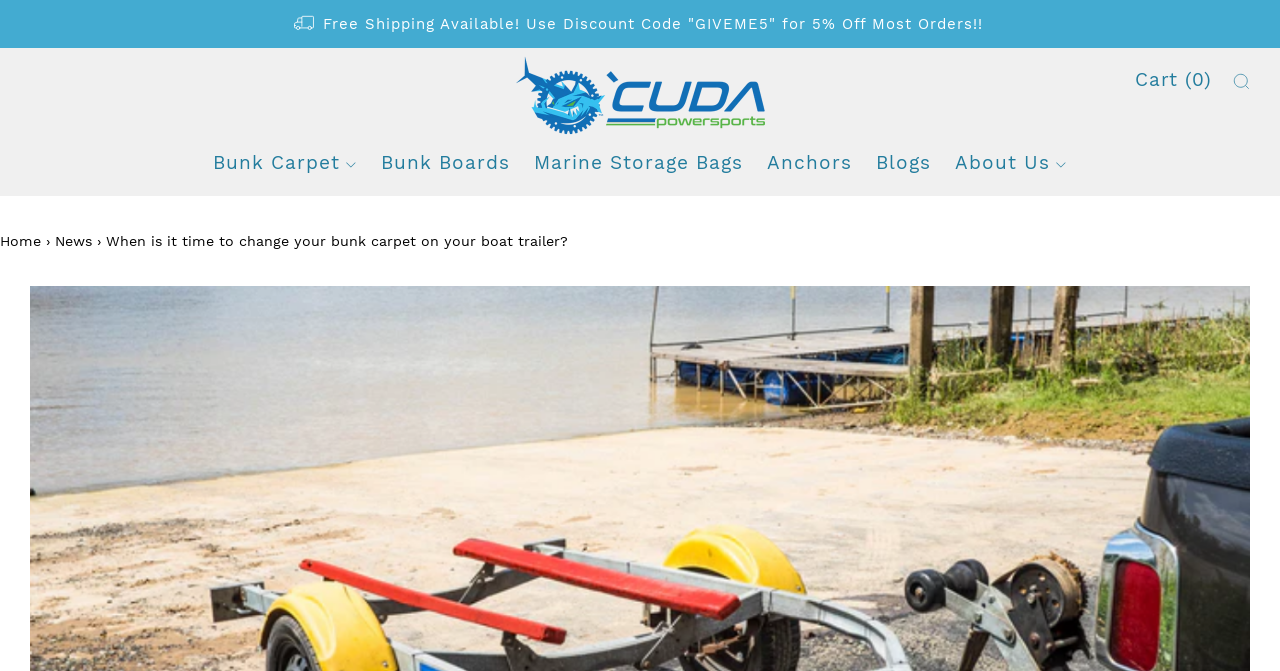What is the current number of items in the cart?
Provide a one-word or short-phrase answer based on the image.

0